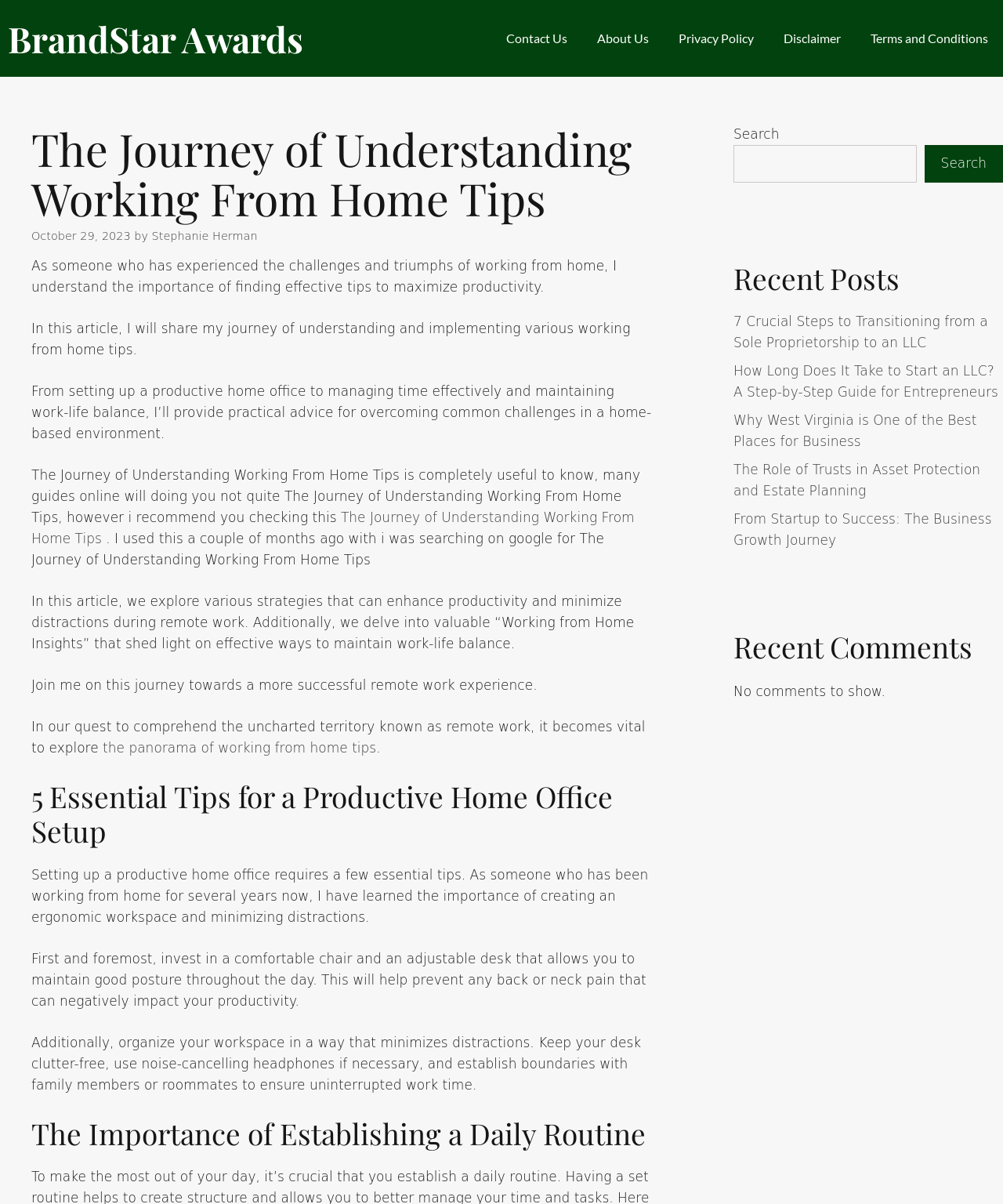Provide a brief response to the question using a single word or phrase: 
What is the purpose of the search box?

To search the website